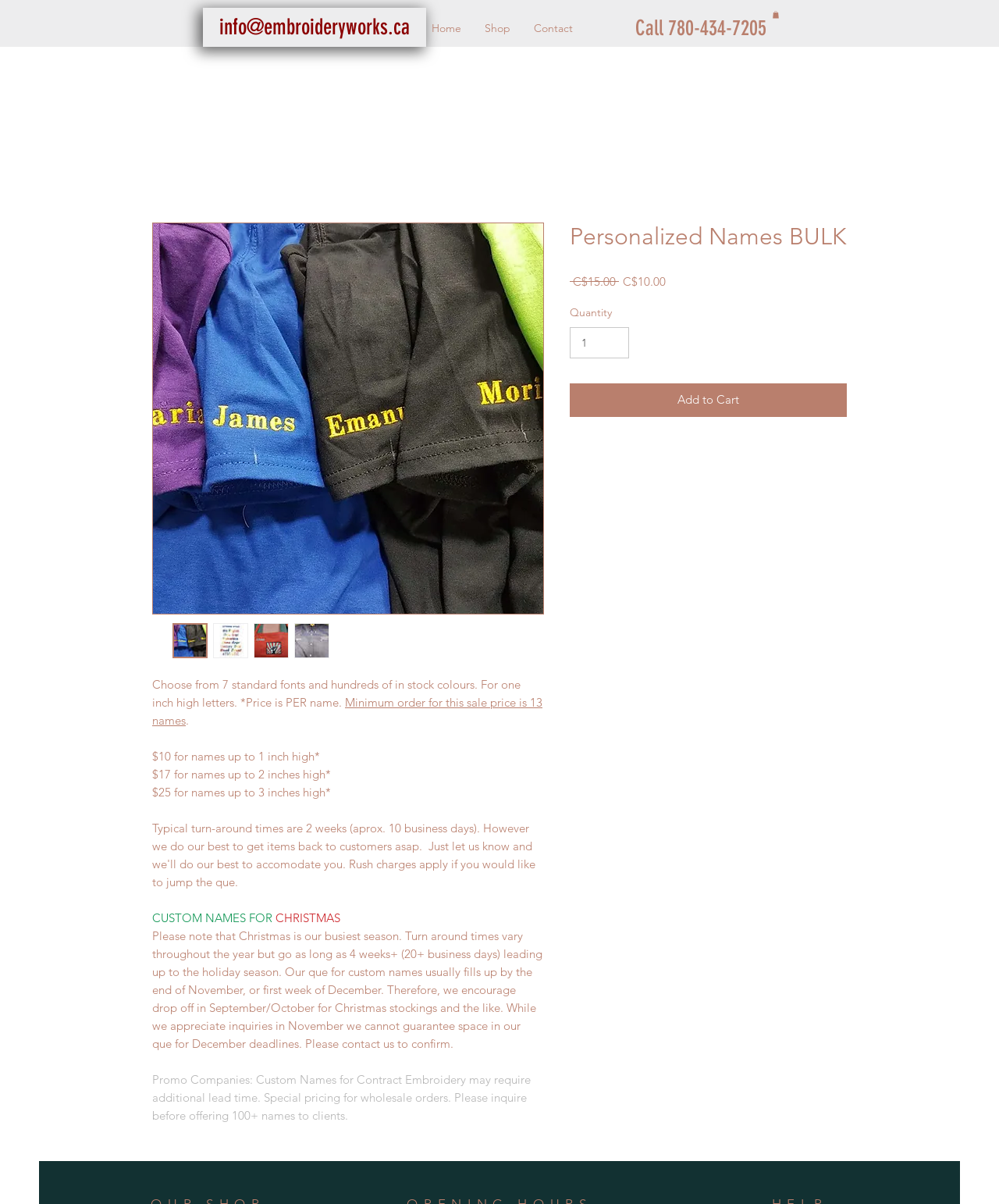How many standard fonts are available?
Please provide a single word or phrase as the answer based on the screenshot.

7